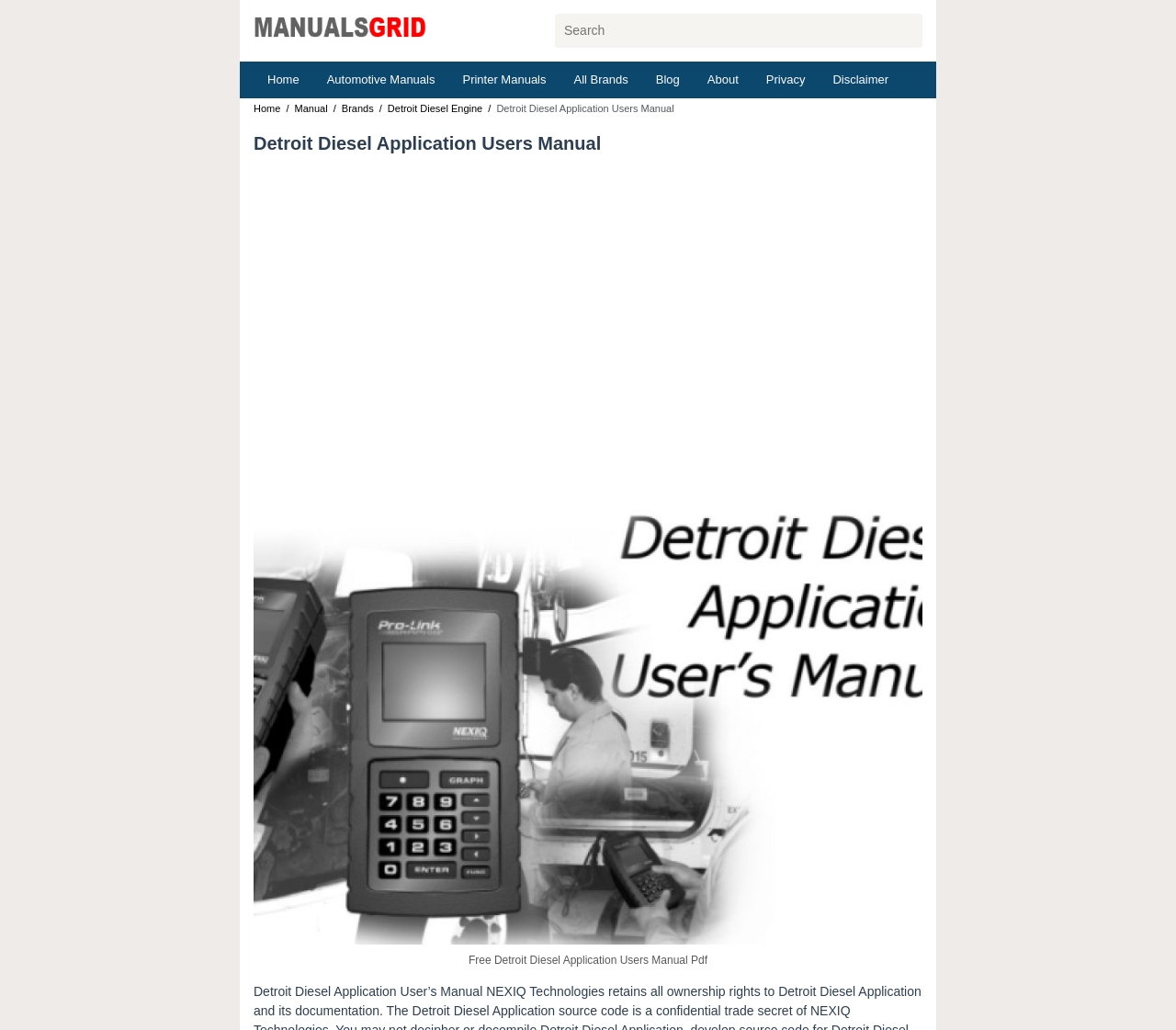What is the purpose of the iframe on the left side?
From the image, provide a succinct answer in one word or a short phrase.

Advertisement